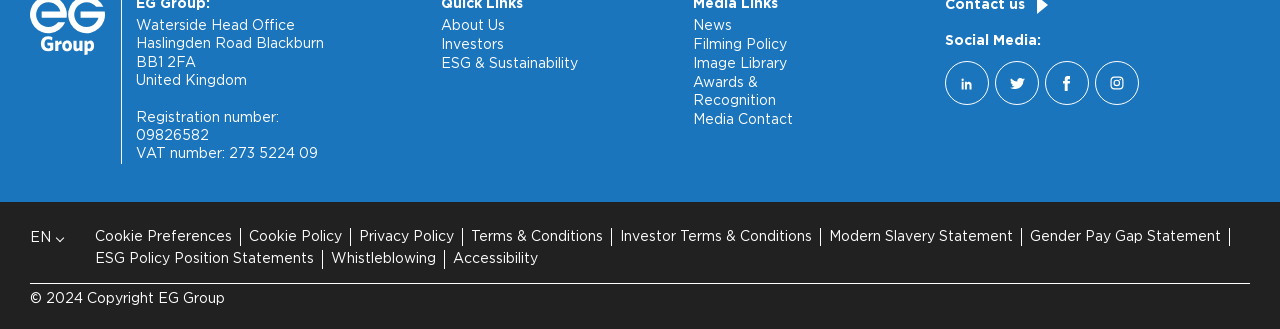Determine the bounding box coordinates of the UI element described below. Use the format (top-left x, top-left y, bottom-right x, bottom-right y) with floating point numbers between 0 and 1: Saturday at the Canal

None